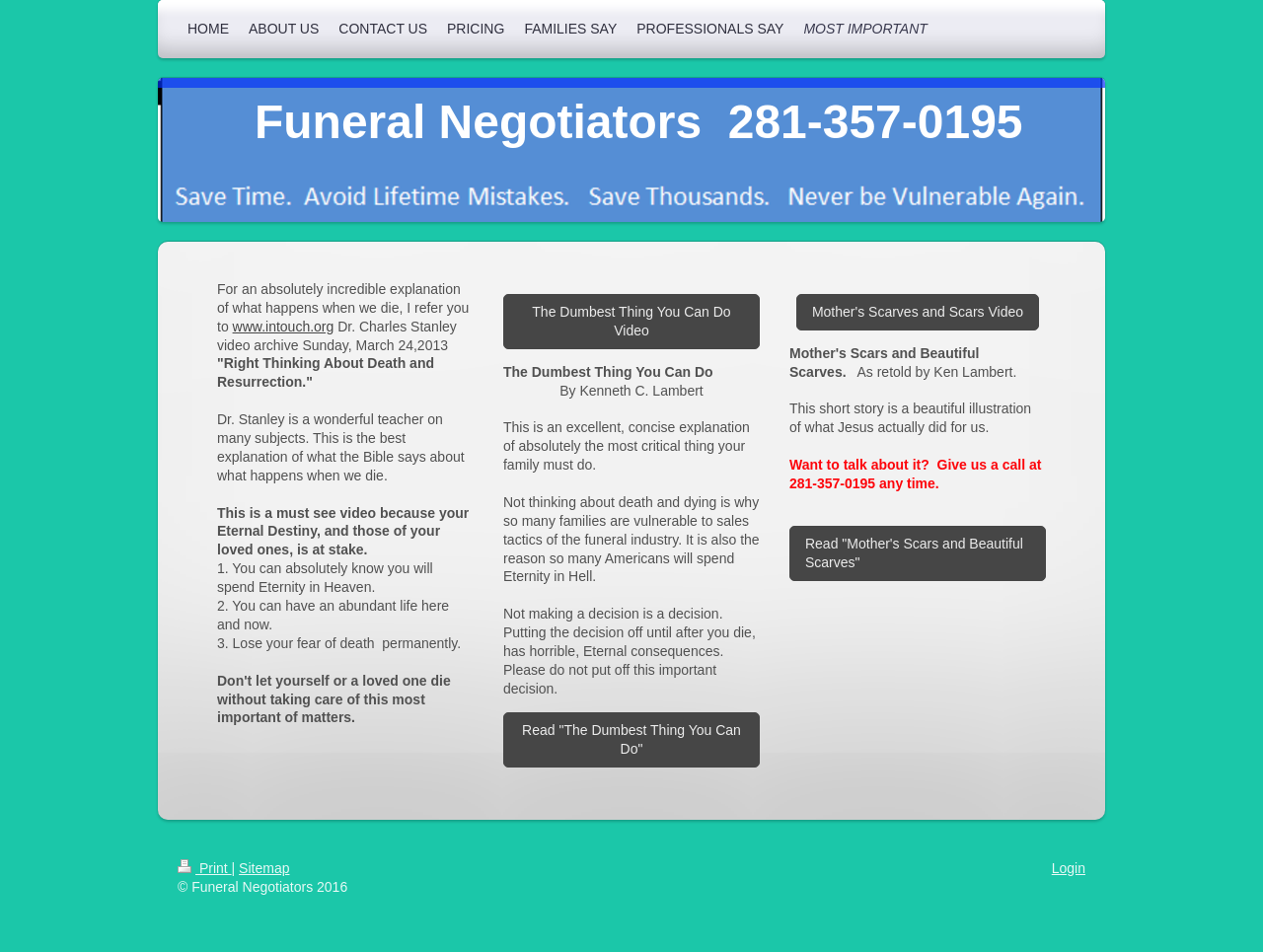Describe the webpage in detail, including text, images, and layout.

The webpage is titled "Funeral Negotiators - Eternity In Heaven" and has a navigation menu at the top with 7 links: "HOME", "ABOUT US", "CONTACT US", "PRICING", "FAMILIES SAY", "PROFESSIONALS SAY", and "MOST IMPORTANT". 

Below the navigation menu, there is a logo with the text "Funeral Negotiators 281-357-0195" and an SVG element. 

The main content of the webpage is divided into two sections. The left section has a series of paragraphs and links. The first paragraph refers to a video by Dr. Charles Stanley about what happens when we die, with a link to the video archive. The following paragraphs discuss the importance of understanding death and resurrection, with quotes and references to the Bible. There are also links to videos titled "The Dumbest Thing You Can Do" and "Mother's Scarves and Scars Video", along with a brief description of each video.

The right section of the main content appears to be empty, with no visible elements.

At the bottom of the page, there are three links: "Print", "Sitemap", and "Login", separated by a vertical line. The webpage also has a copyright notice "© Funeral Negotiators 2016" at the very bottom.